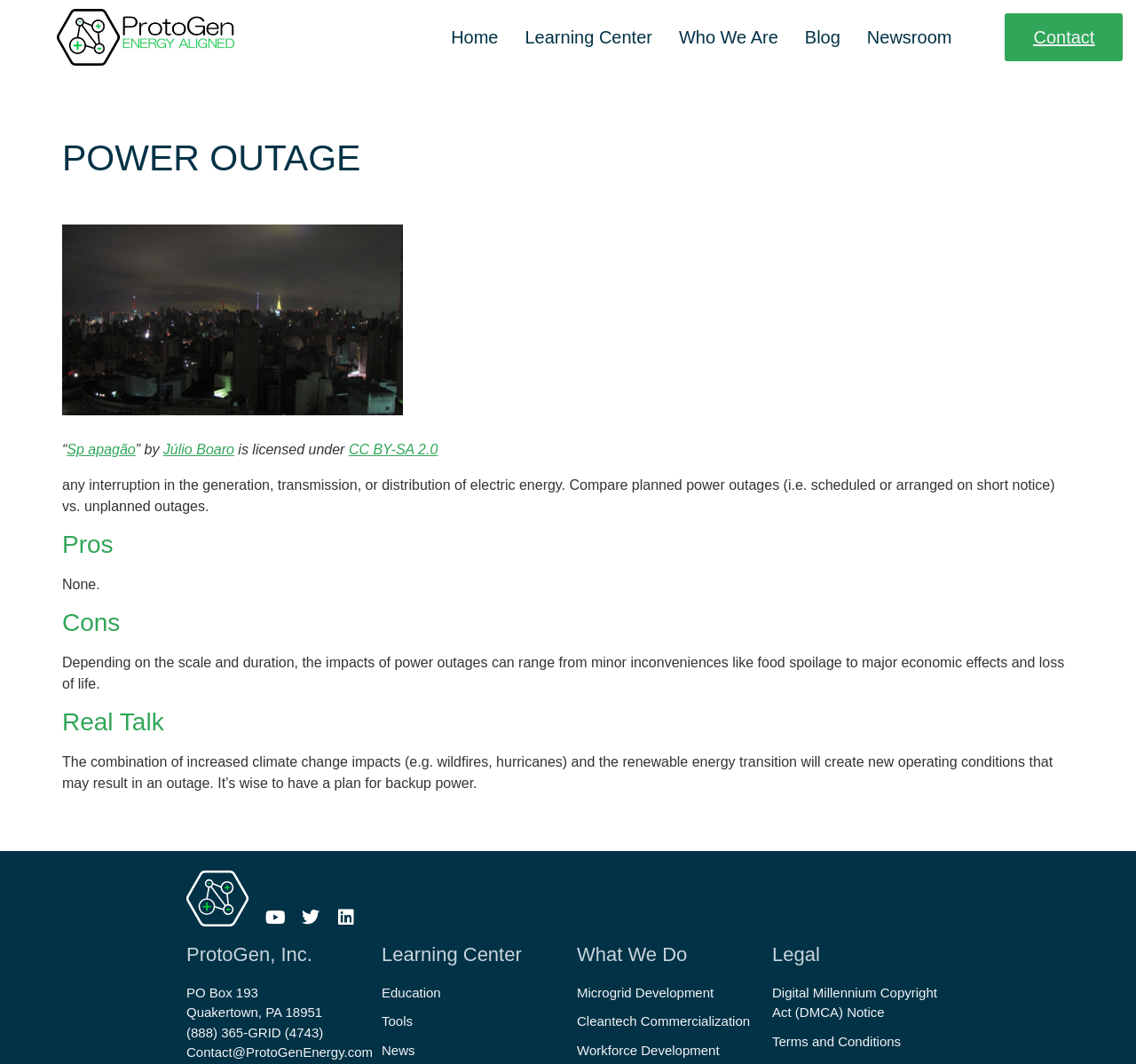Can you look at the image and give a comprehensive answer to the question:
What is the purpose of having a plan for backup power?

According to the webpage, it is wise to have a plan for backup power because the combination of increased climate change impacts and the renewable energy transition may result in power outages. Having a plan for backup power can help prepare for these potential outages.